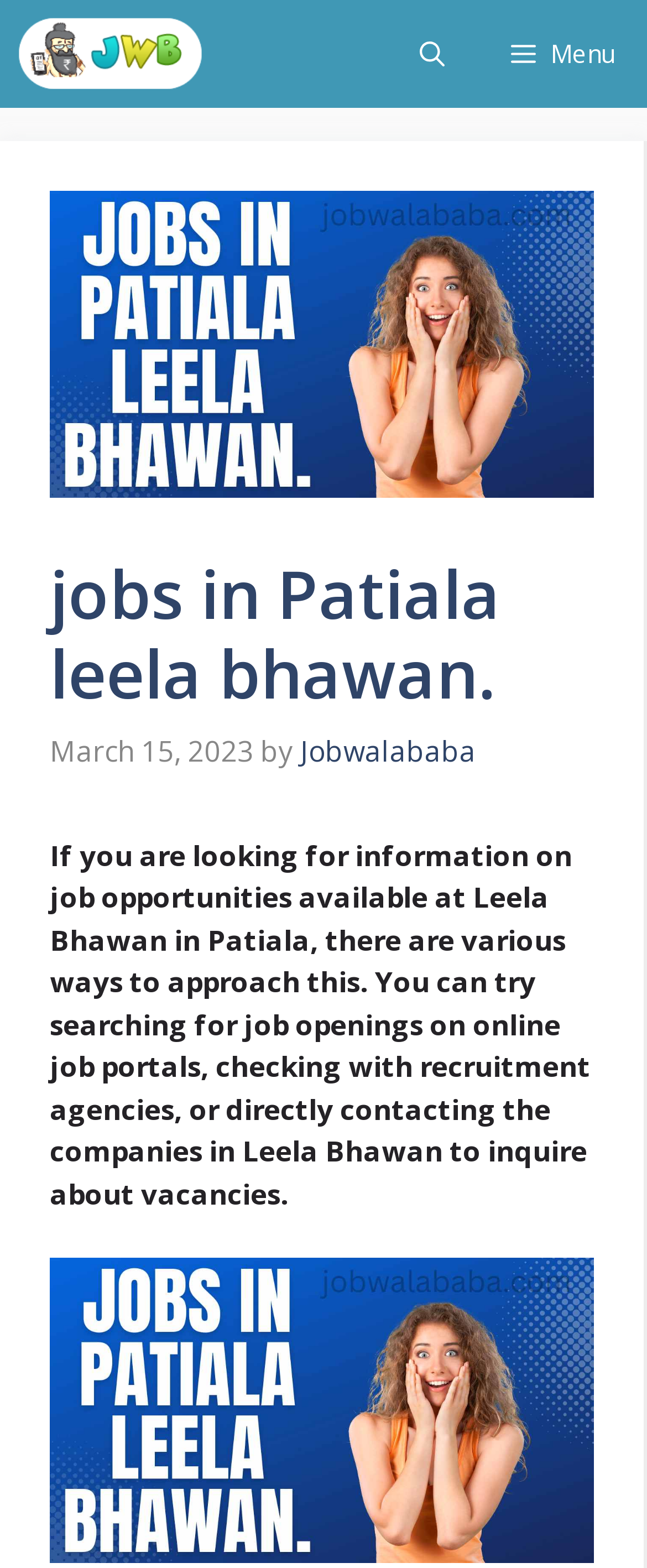What is the name of the website?
Could you give a comprehensive explanation in response to this question?

The name of the website can be found in the top-left corner of the webpage, where it is written as 'Jobwalababa' and also has an image with the same name.